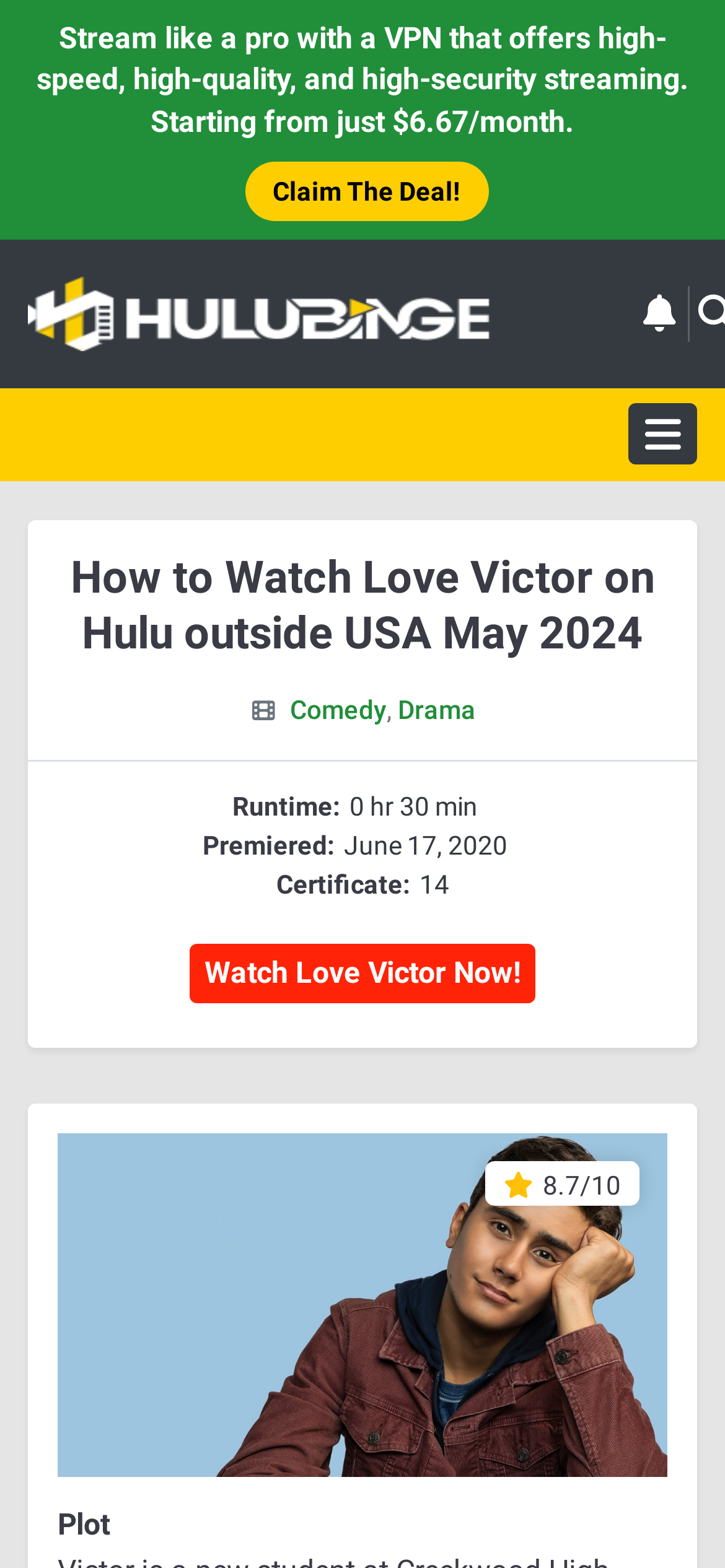Describe in detail what you see on the webpage.

The webpage is about watching Love, Victor on Hulu outside the USA. At the top, there is a link to "Stream like a pro with a VPN" with a close button and a "Claim The Deal!" button next to it. Below this, there is a HuluBinge logo, which is an image link. 

To the right of the HuluBinge logo, there is a "Subscribe What's on Hulubinge" link. Above this link, there is a toggle navigation button. 

The main content of the webpage starts with a heading "How to Watch Love Victor on Hulu outside USA May 2024". Below this heading, there are two genre links, "Comedy" and "Drama", separated by a comma. 

Further down, there are details about the show, including its runtime, premiere date, and certificate. There is a prominent "Watch Love Victor Now!" link, and next to it, there is a rating of "8.7/10". 

At the bottom of the page, there is a large image related to the show, and below it, there is a "Plot" section.